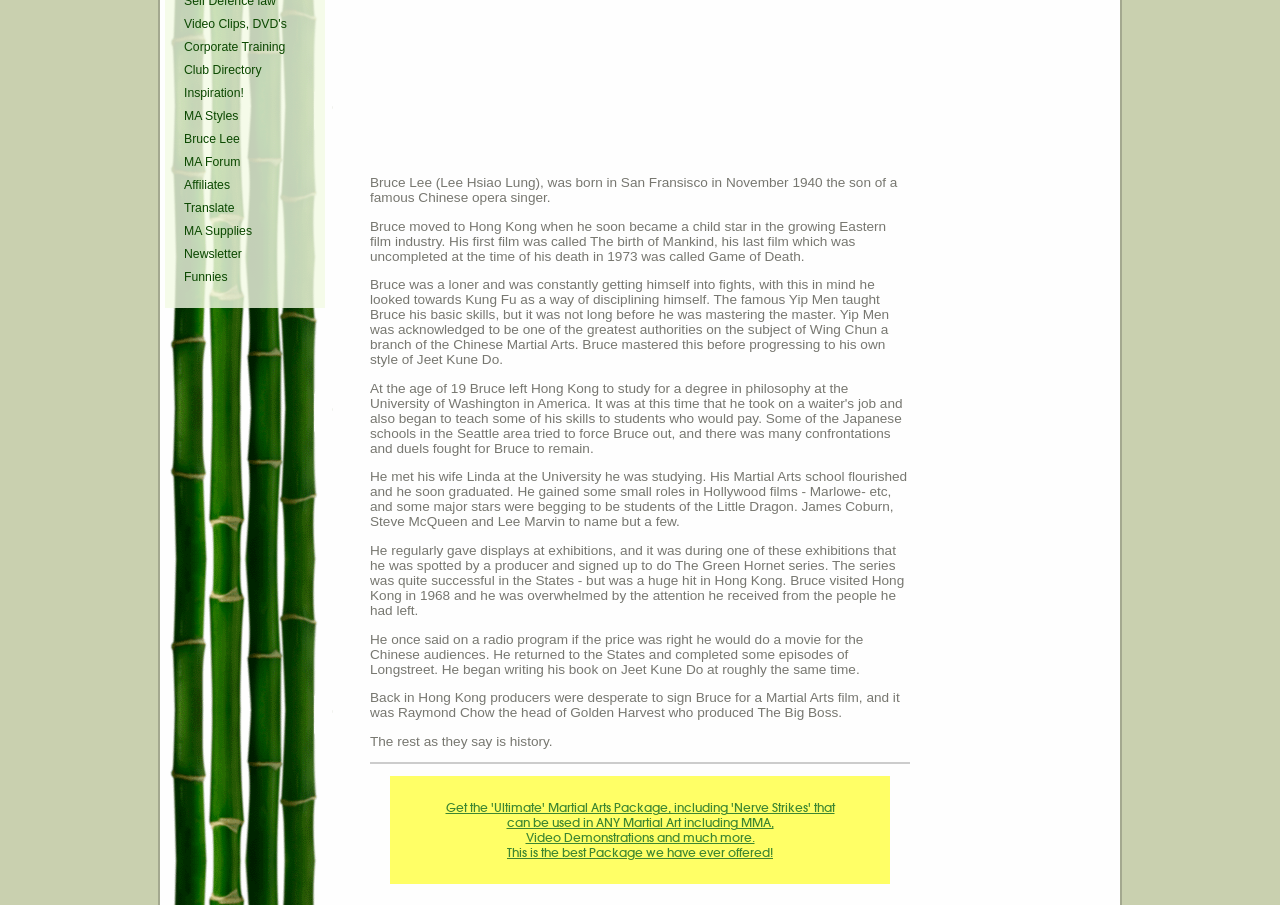Give the bounding box coordinates for this UI element: "Club Directory". The coordinates should be four float numbers between 0 and 1, arranged as [left, top, right, bottom].

[0.141, 0.066, 0.246, 0.088]